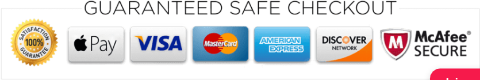How many payment method icons are displayed?
Refer to the image and provide a thorough answer to the question.

The 'GUARANTEED SAFE CHECKOUT' section features various payment method icons, including Apple Pay, Visa, MasterCard, American Express, and Discover Network, which totals to 5 different payment options.